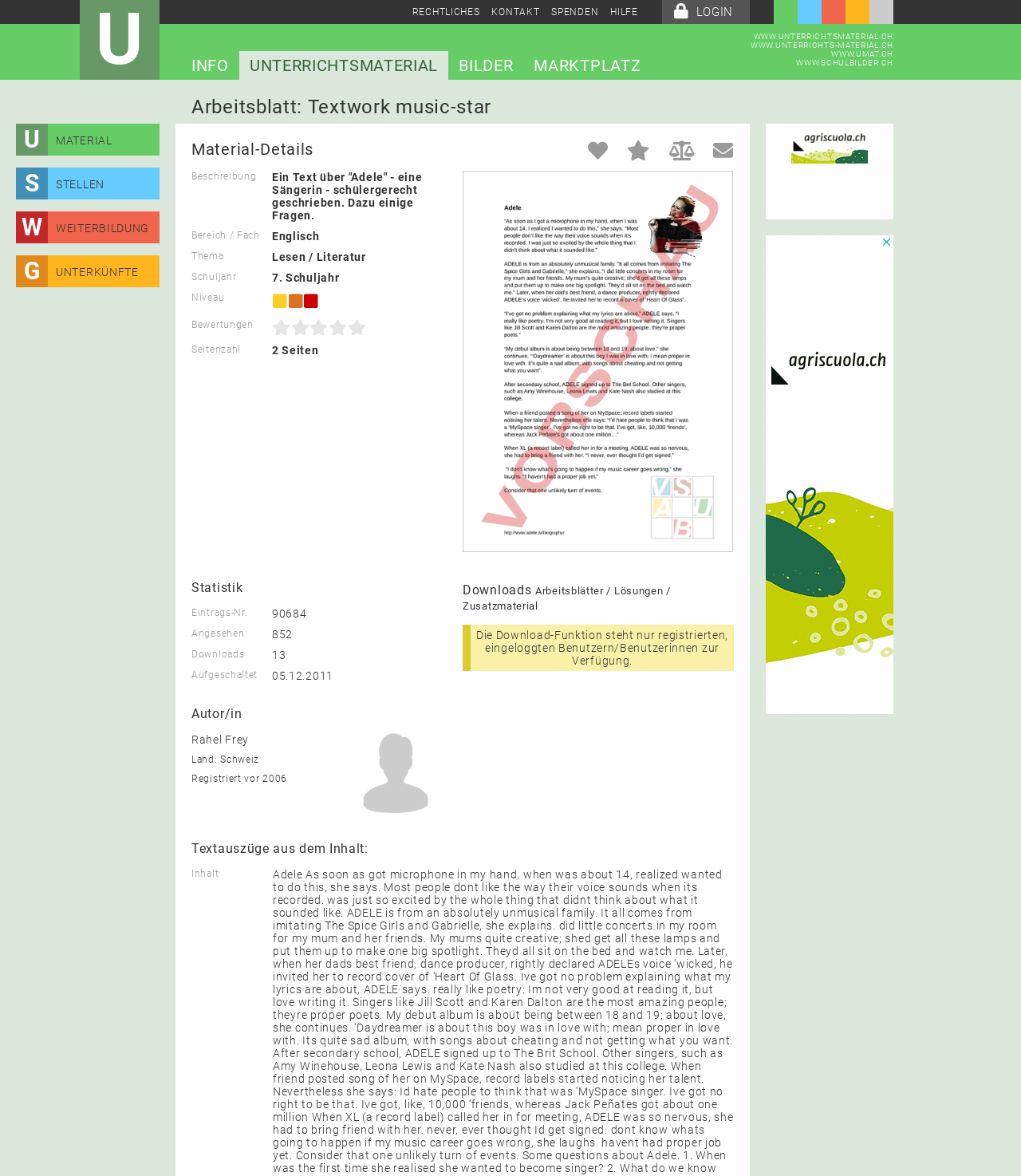Find the bounding box coordinates of the element you need to click on to perform this action: 'Check the TEXTWORK music-star details'. The coordinates should be represented by four float values between 0 and 1, in the format [left, top, right, bottom].

[0.188, 0.081, 0.481, 0.1]